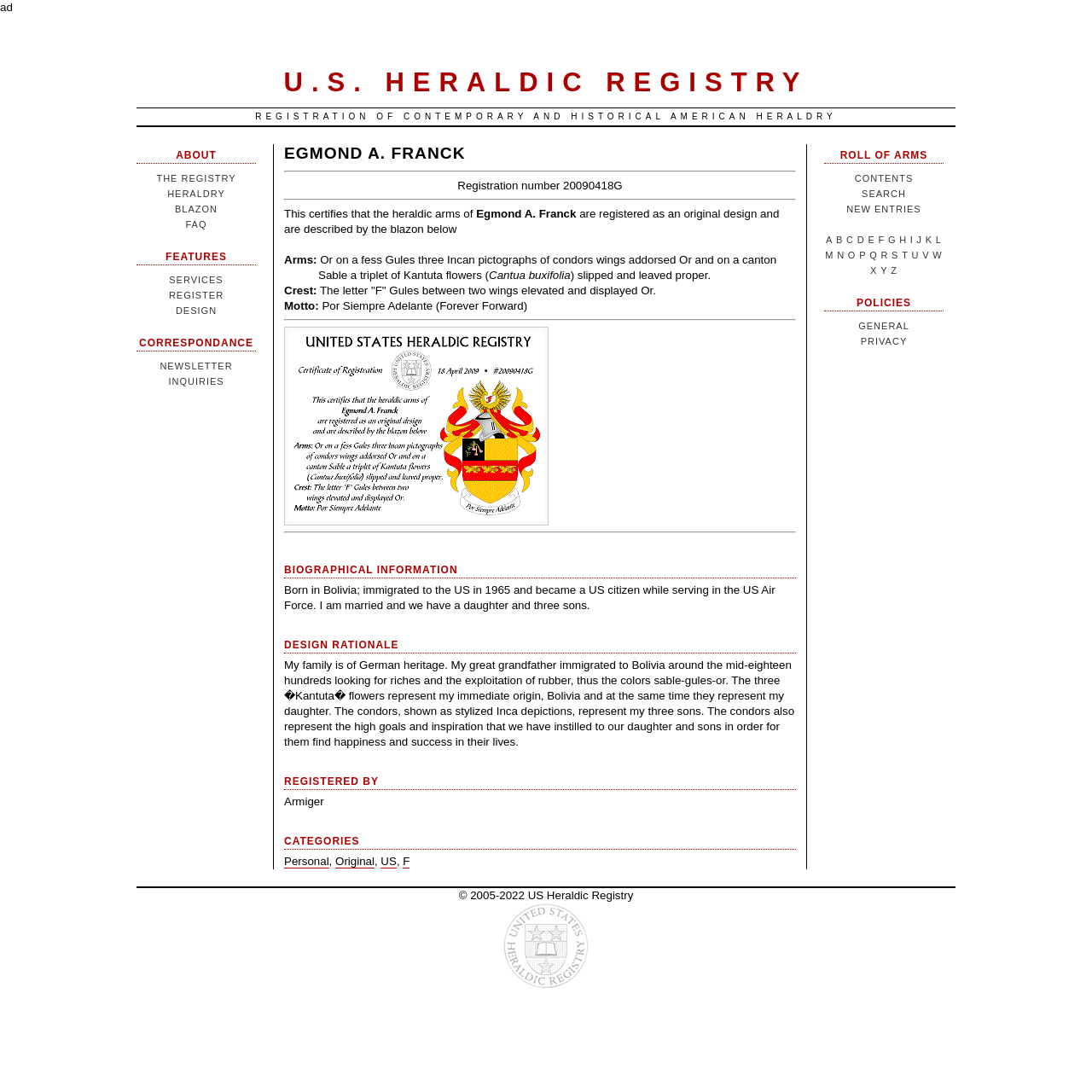Highlight the bounding box coordinates of the element that should be clicked to carry out the following instruction: "Search for arms registrations". The coordinates must be given as four float numbers ranging from 0 to 1, i.e., [left, top, right, bottom].

[0.789, 0.173, 0.83, 0.183]